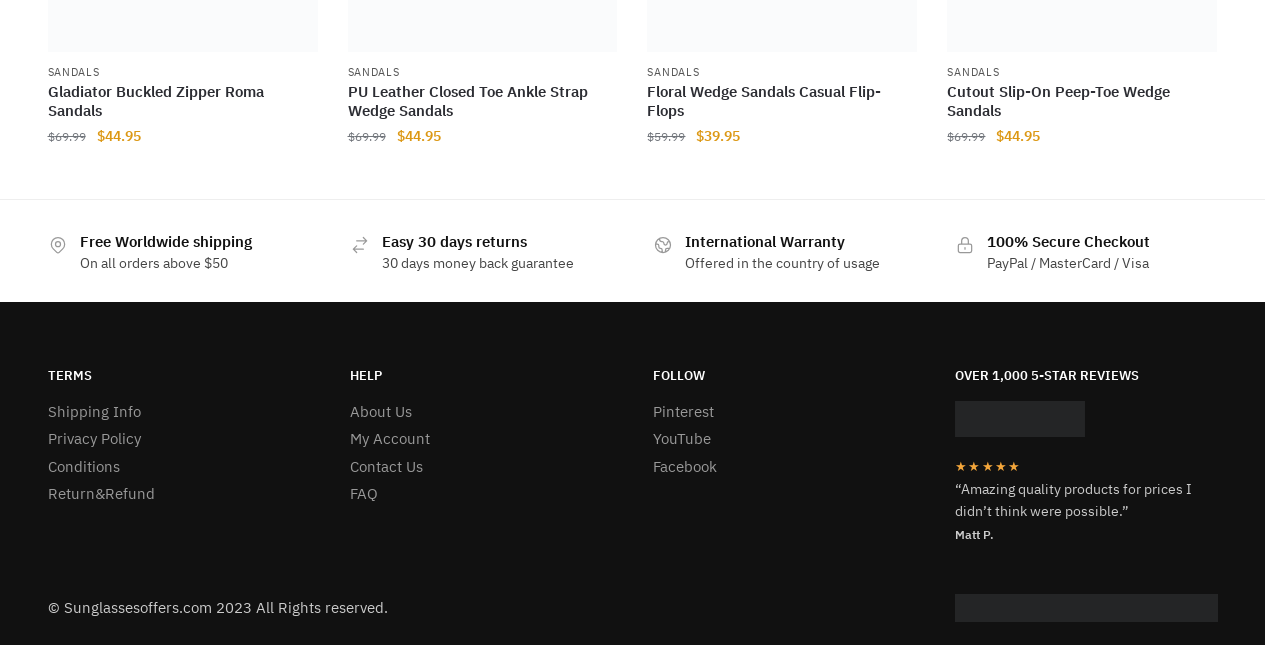From the element description Floral Wedge Sandals Casual Flip-Flops, predict the bounding box coordinates of the UI element. The coordinates must be specified in the format (top-left x, top-left y, bottom-right x, bottom-right y) and should be within the 0 to 1 range.

[0.506, 0.112, 0.717, 0.172]